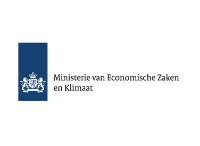What is represented on the right side of the logo?
Refer to the screenshot and answer in one word or phrase.

Full title